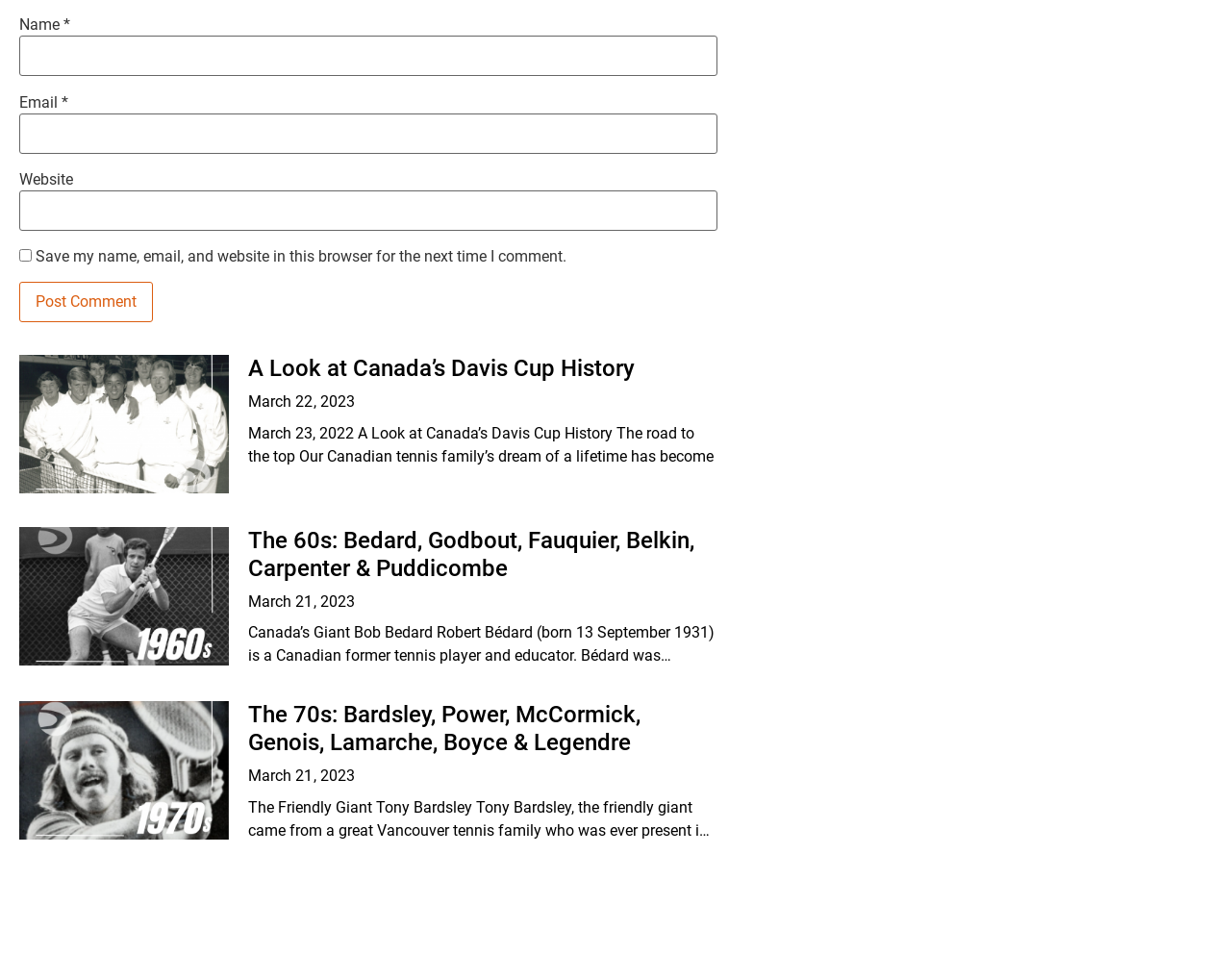Using the webpage screenshot and the element description parent_node: Name * name="author", determine the bounding box coordinates. Specify the coordinates in the format (top-left x, top-left y, bottom-right x, bottom-right y) with values ranging from 0 to 1.

[0.016, 0.037, 0.583, 0.078]